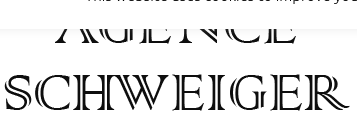Provide a comprehensive description of the image.

The image features the elegant and stylized text "AGENCE SCHWEIGER," which likely represents a literary agency. The typography is sophisticated, indicating a focus on artistic and creative pursuits. Positioned prominently on a webpage, this text sets a refined tone, suggesting that the agency specializes in literary works, possibly involving genres related to body, mind, spirit, and illustrated books, as indicated by nearby static texts on the page. This agency may be involved in representing authors or publishing projects that explore these themes.